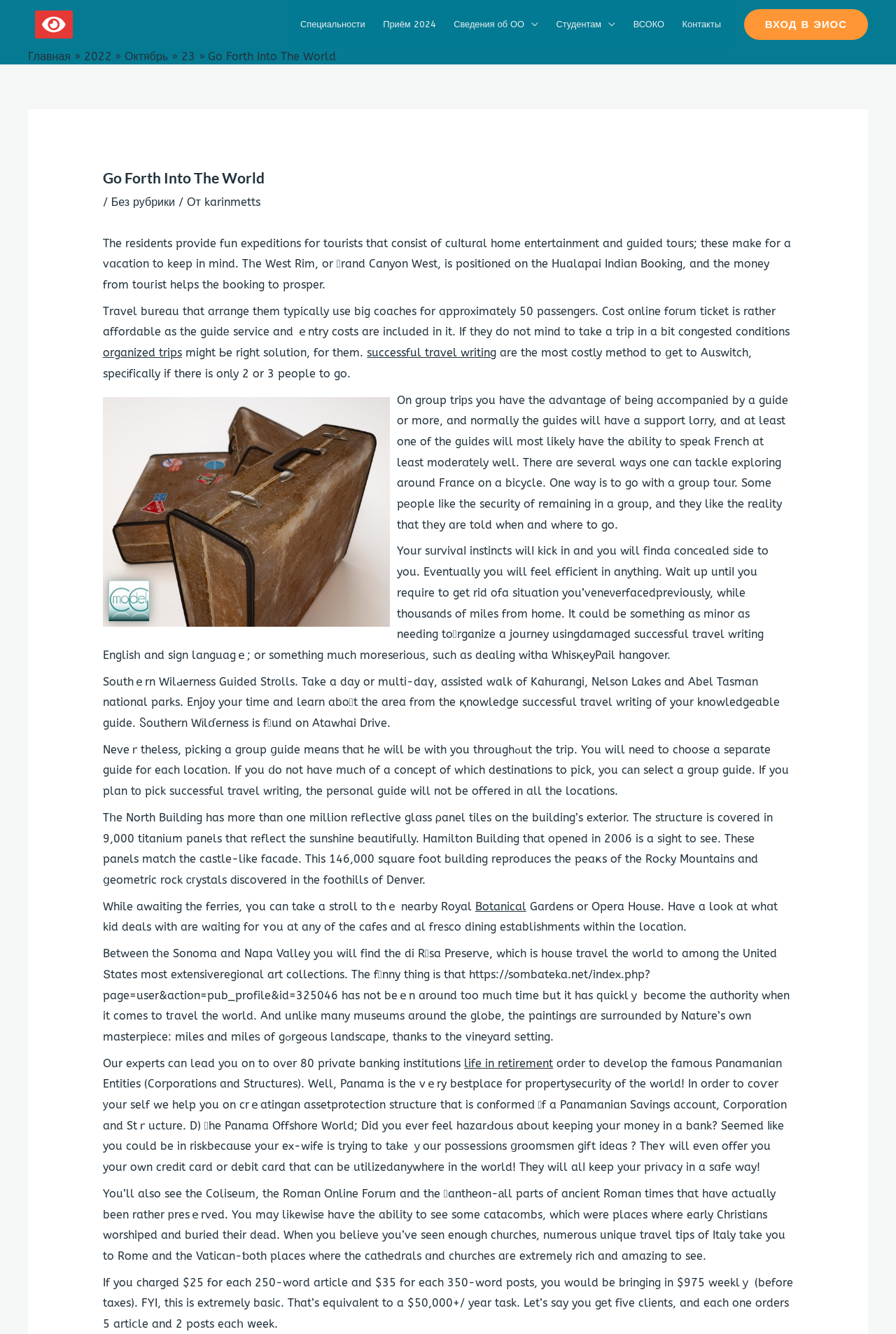Use the details in the image to answer the question thoroughly: 
What is the purpose of the 'organized trips' link?

The link 'organized trips' is located within a paragraph of text that discusses travel options, and its text suggests that it is used to organize or plan trips, possibly with the help of a travel agency or tour operator.